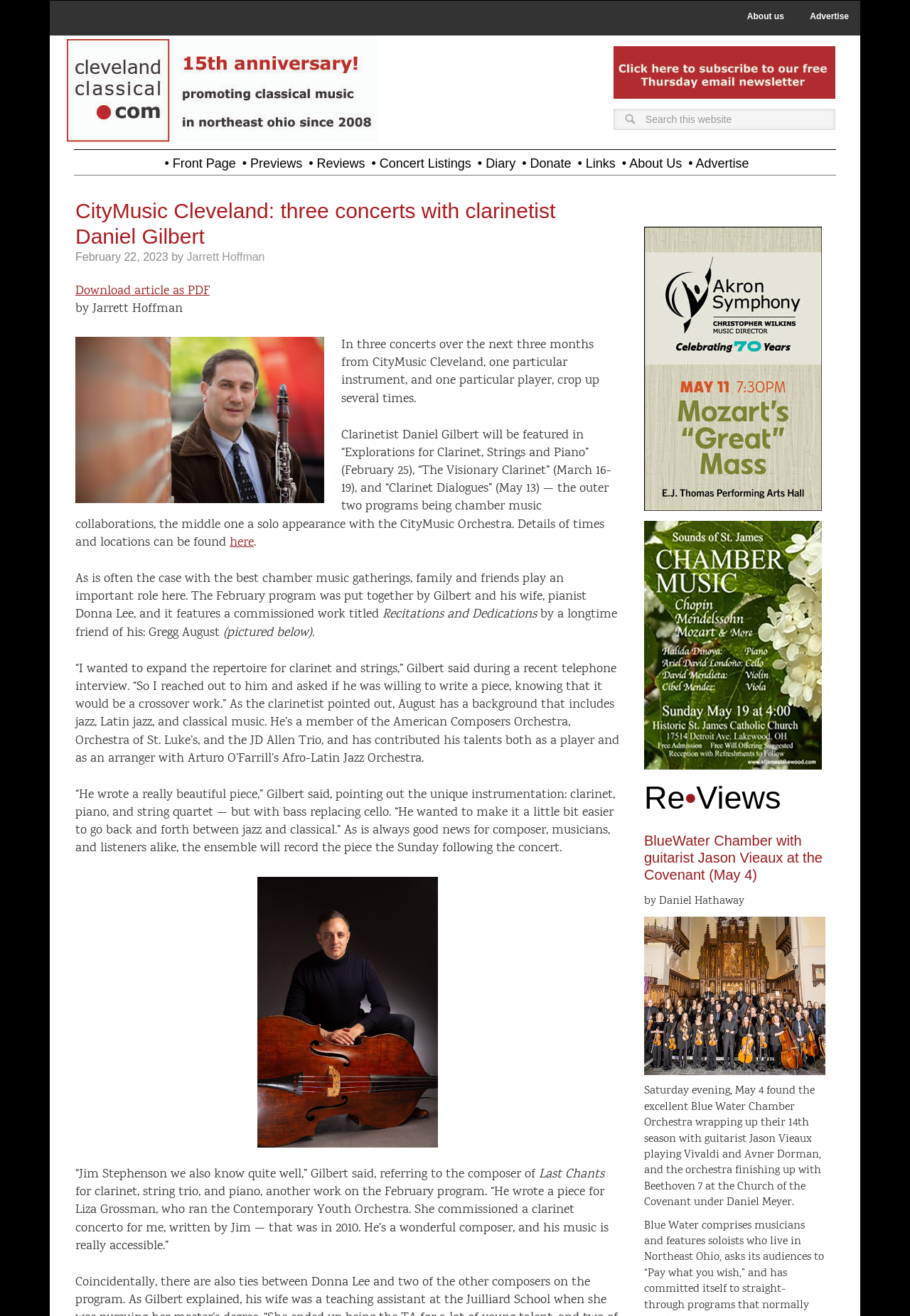Indicate the bounding box coordinates of the element that needs to be clicked to satisfy the following instruction: "Search this website". The coordinates should be four float numbers between 0 and 1, i.e., [left, top, right, bottom].

[0.674, 0.083, 0.918, 0.099]